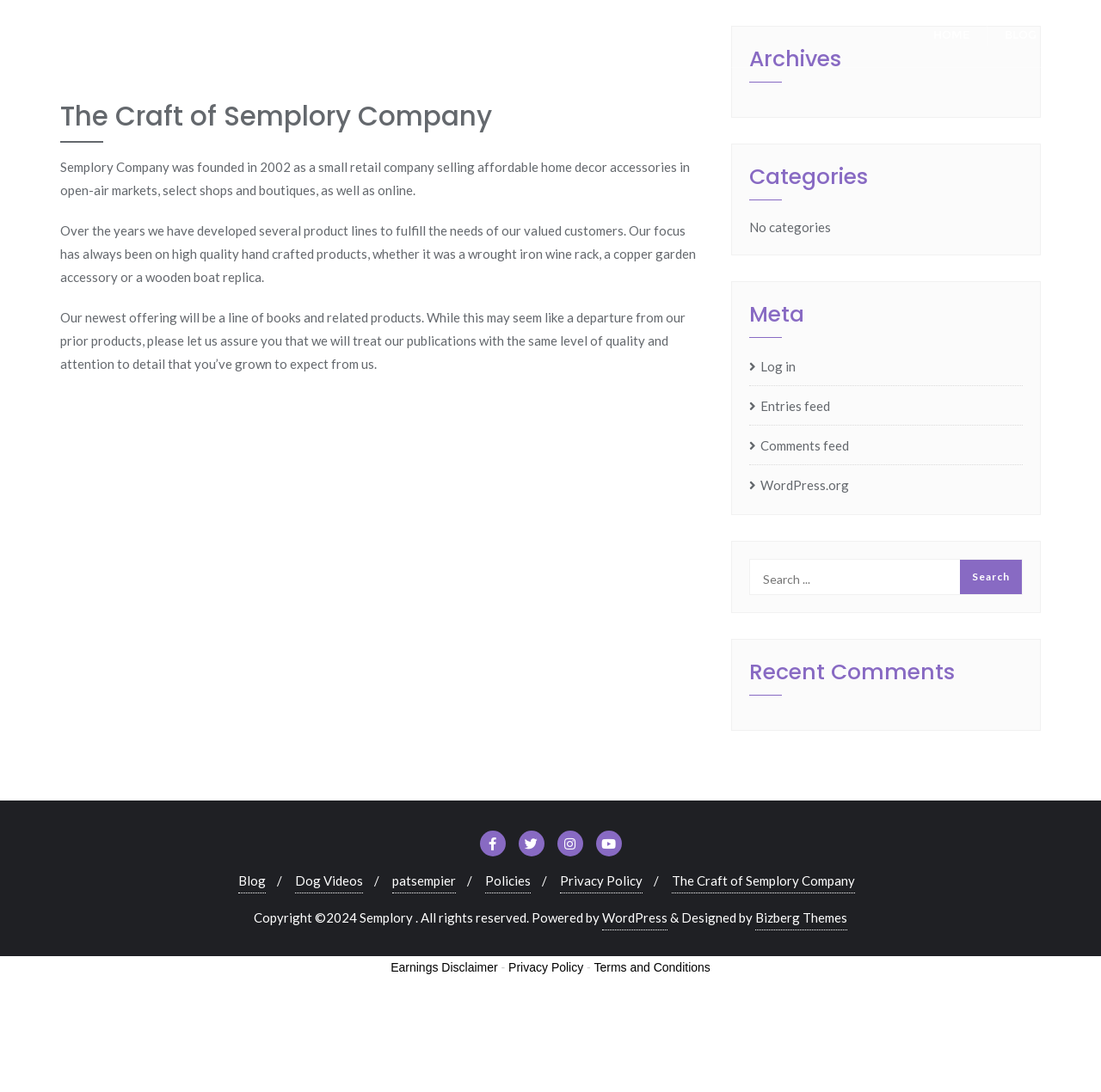Please study the image and answer the question comprehensively:
Who designed the website?

The webpage's footer section mentions that the website is 'Designed by Bizberg Themes', which is a theme design company.